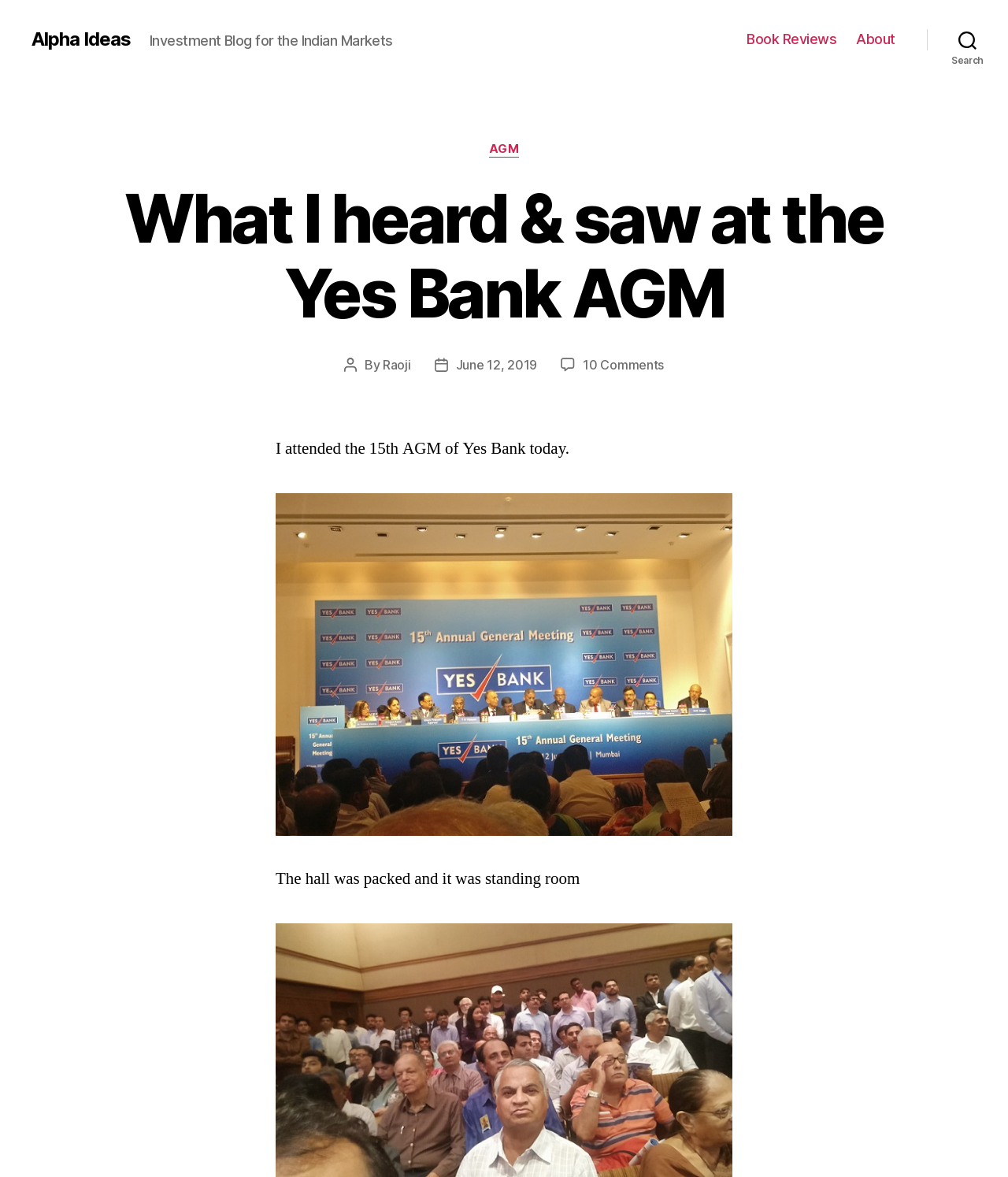Bounding box coordinates are specified in the format (top-left x, top-left y, bottom-right x, bottom-right y). All values are floating point numbers bounded between 0 and 1. Please provide the bounding box coordinate of the region this sentence describes: Raoji

[0.38, 0.303, 0.408, 0.317]